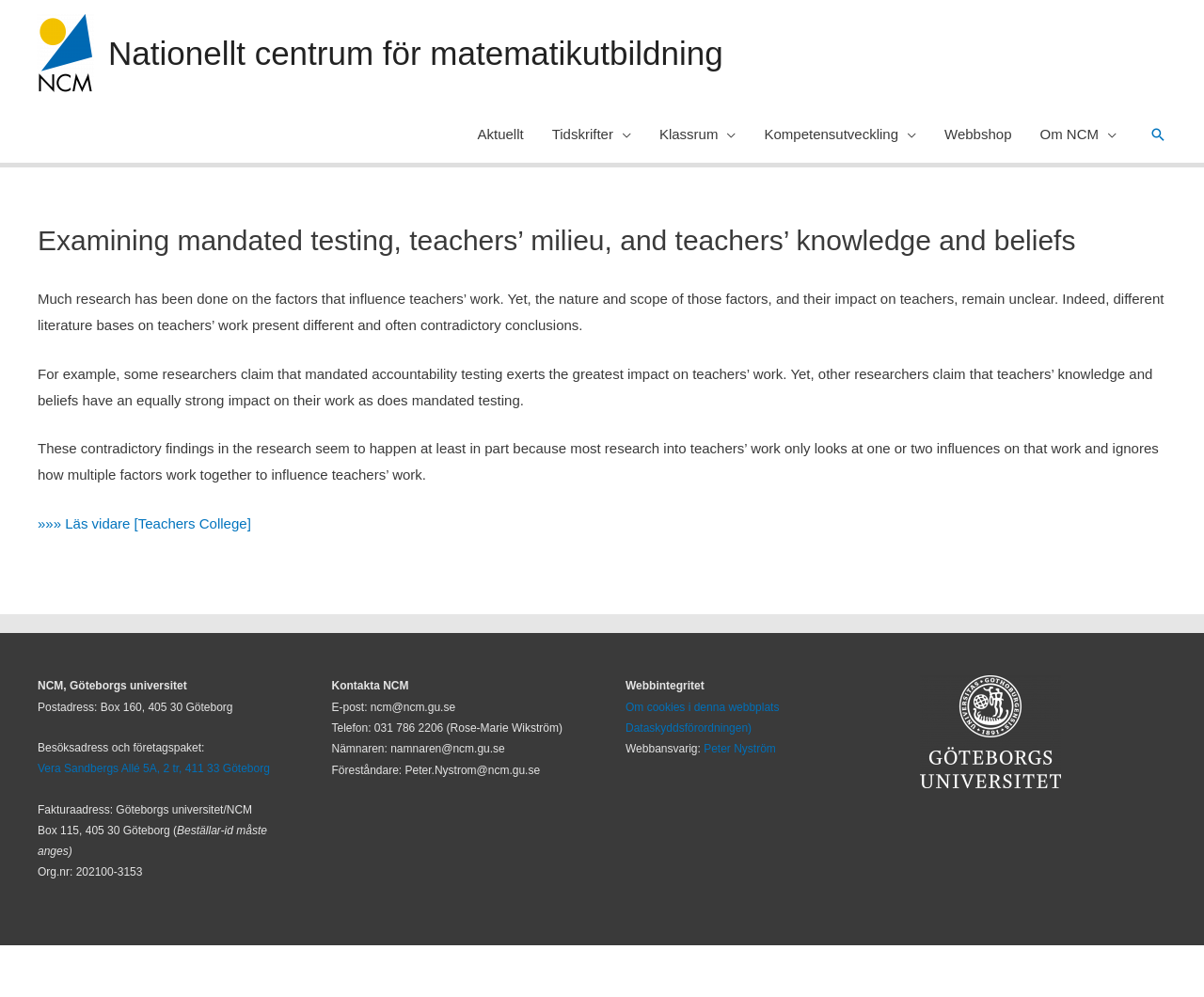Using the element description provided, determine the bounding box coordinates in the format (top-left x, top-left y, bottom-right x, bottom-right y). Ensure that all values are floating point numbers between 0 and 1. Element description: parent_node: Om NCM aria-label="Menu Toggle"

[0.912, 0.107, 0.927, 0.163]